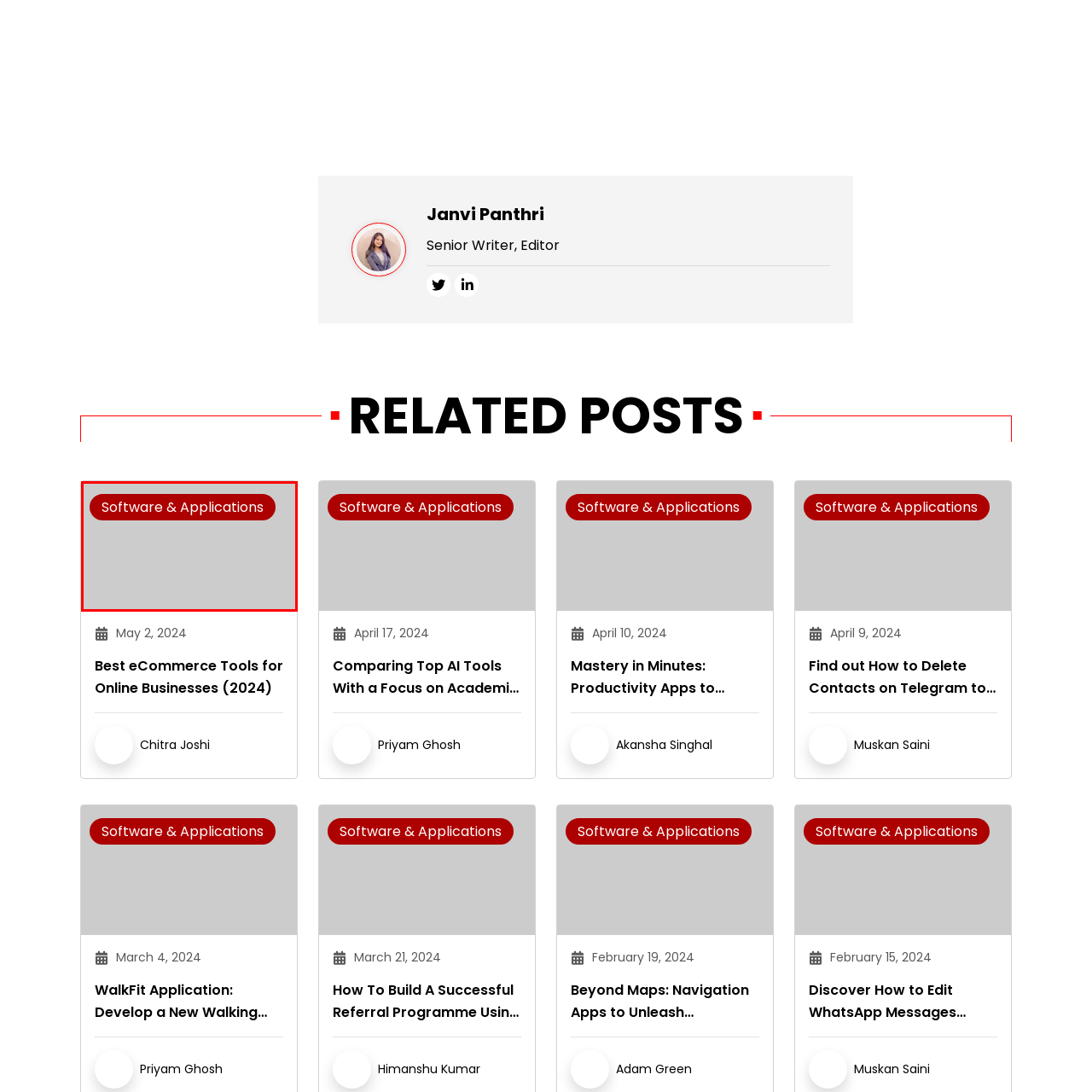Direct your attention to the image within the red bounding box and respond with a detailed answer to the following question, using the image as your reference: What font color is used for the text?

The caption specifies that the text 'Software & Applications' is displayed in a 'clear, white font', indicating that the font color used for the text is white.